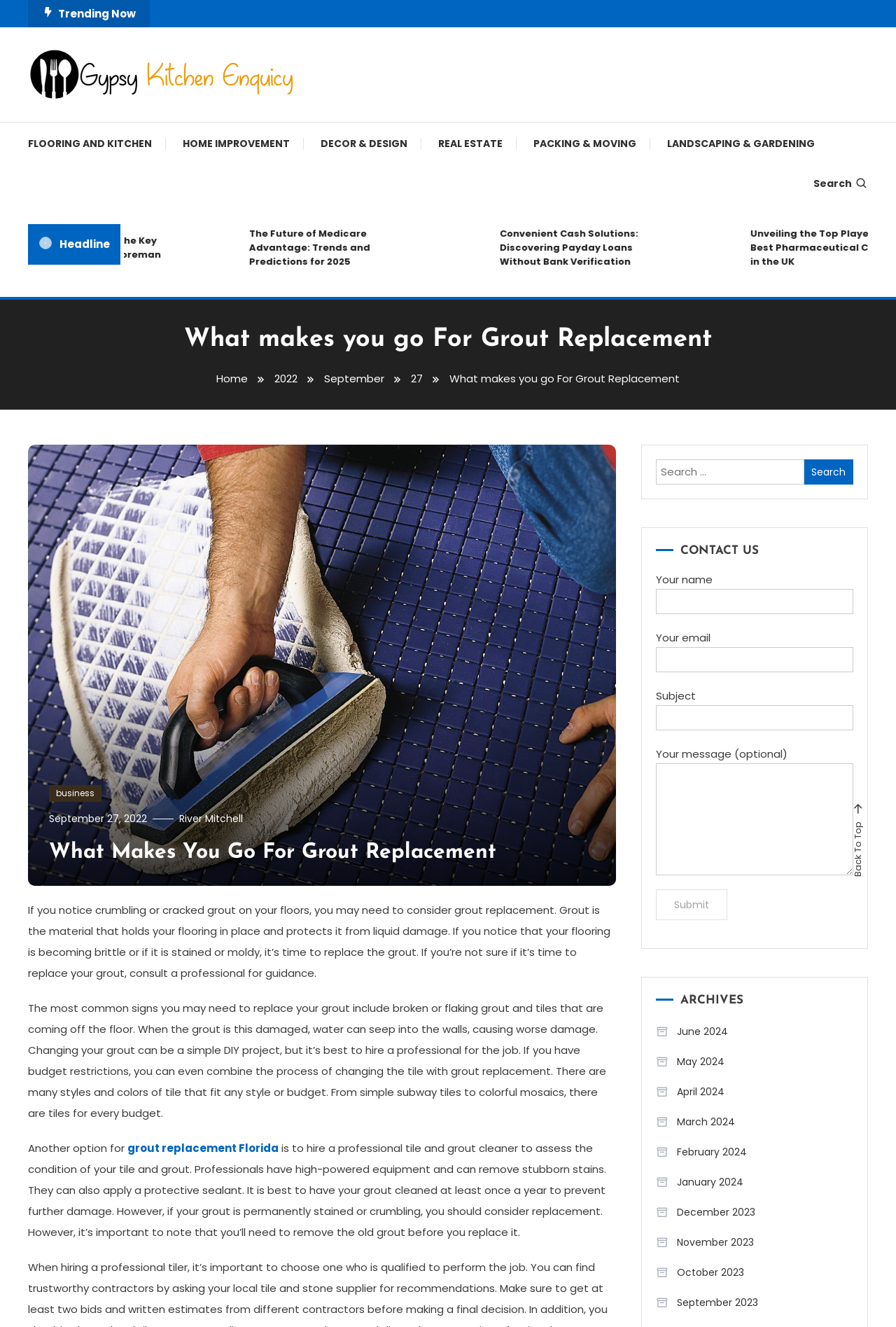Find the bounding box coordinates of the area to click in order to follow the instruction: "View archives".

[0.732, 0.747, 0.952, 0.761]